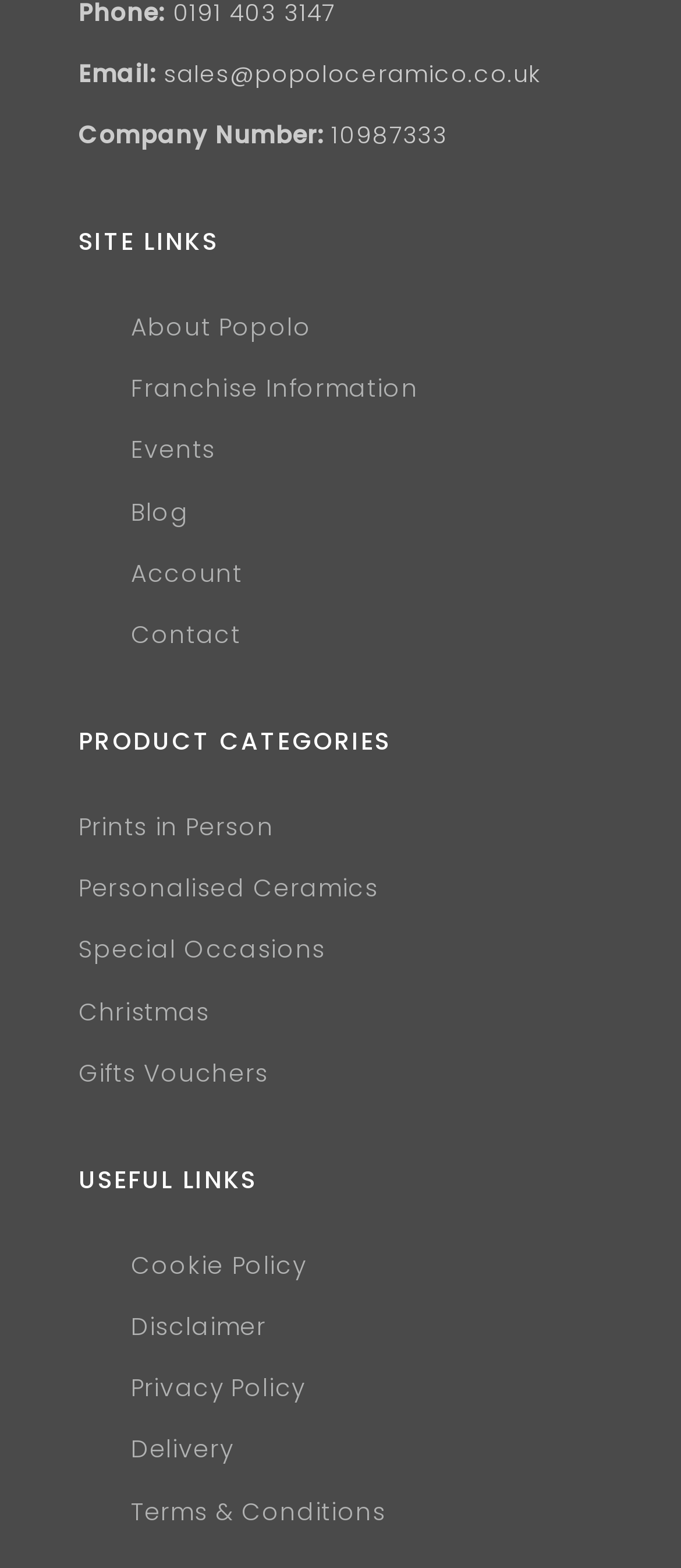Please indicate the bounding box coordinates for the clickable area to complete the following task: "Check Cookie Policy". The coordinates should be specified as four float numbers between 0 and 1, i.e., [left, top, right, bottom].

[0.192, 0.797, 0.449, 0.818]